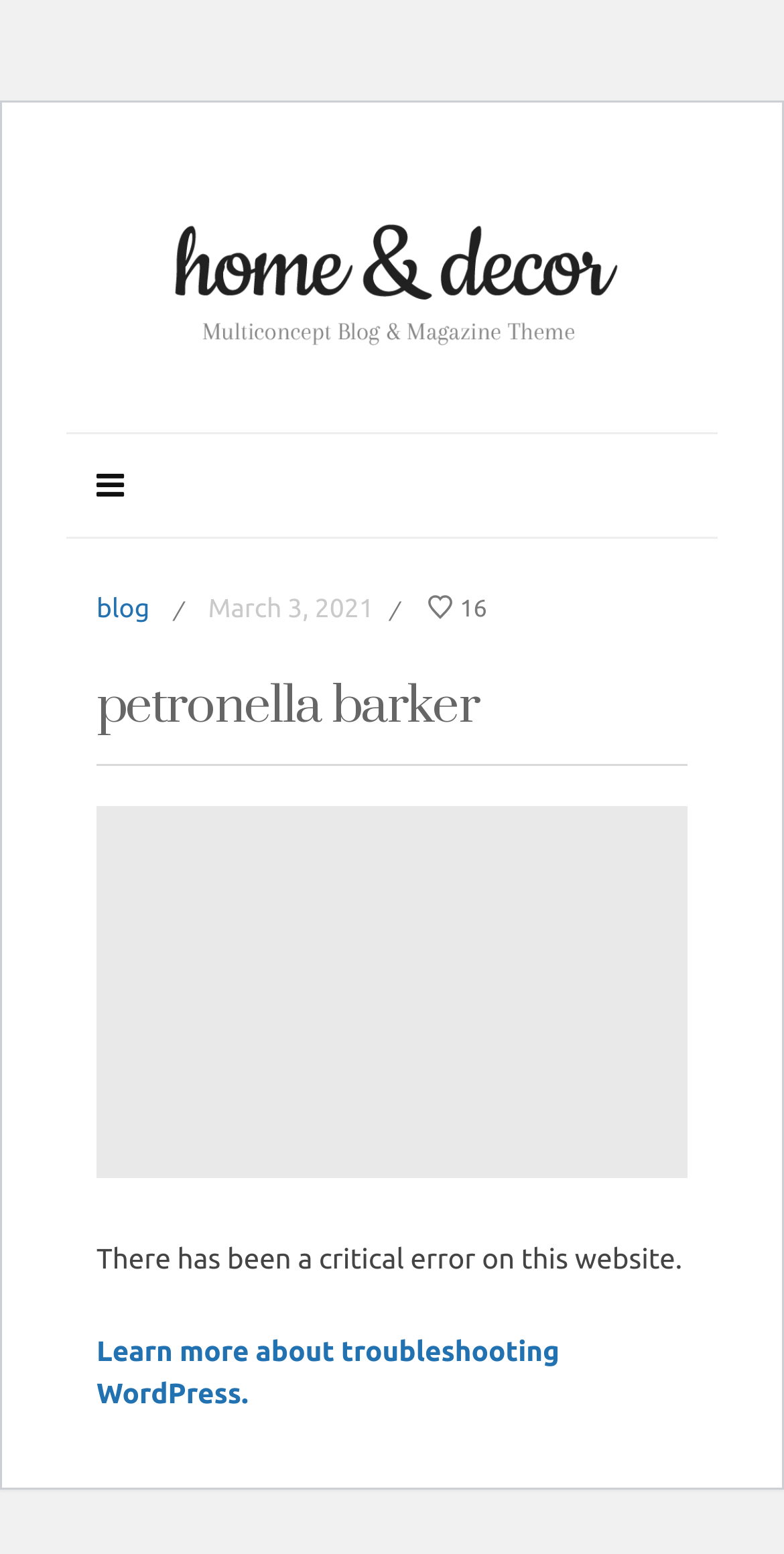Answer the following query with a single word or phrase:
What is the error message on the website?

There has been a critical error on this website.